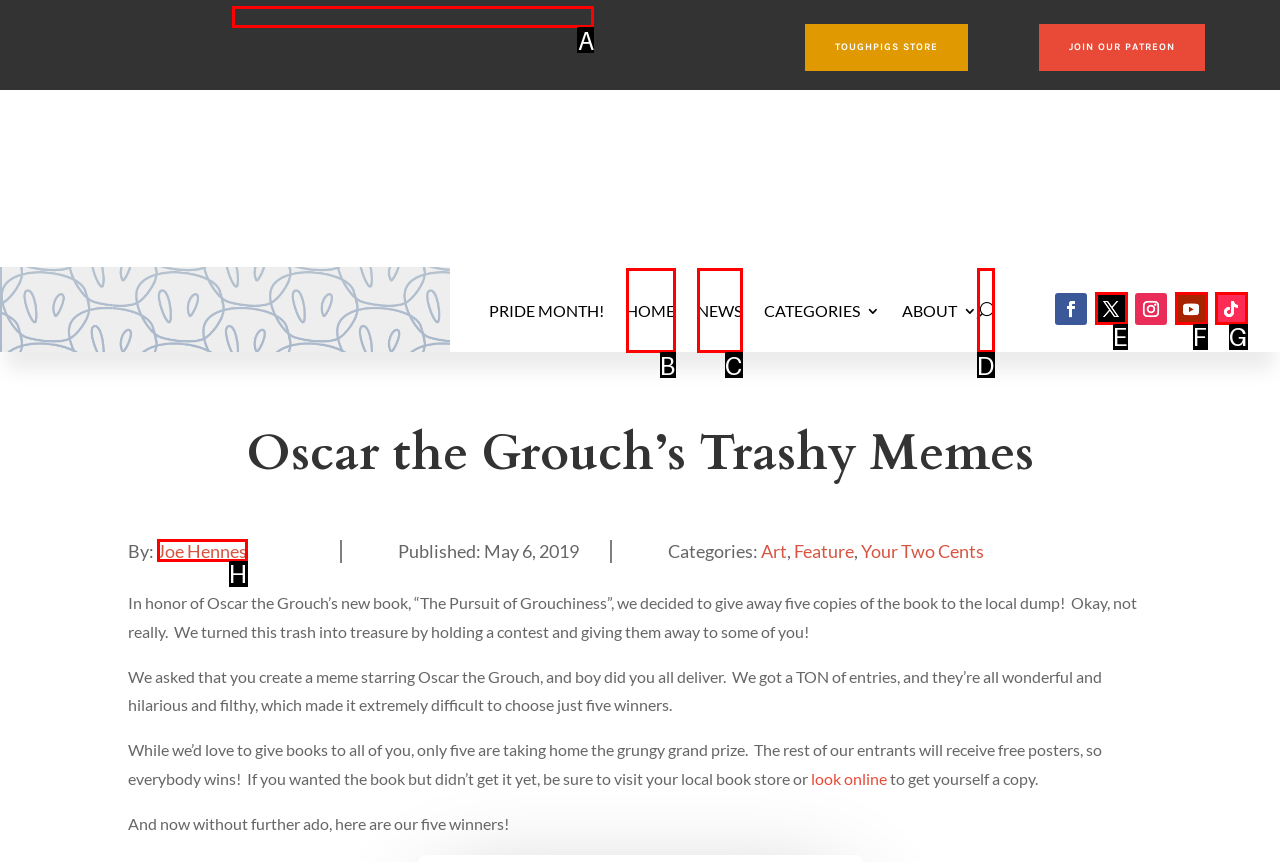For the task "Click on the link to read about Ace in the Fraggle Hole", which option's letter should you click? Answer with the letter only.

A